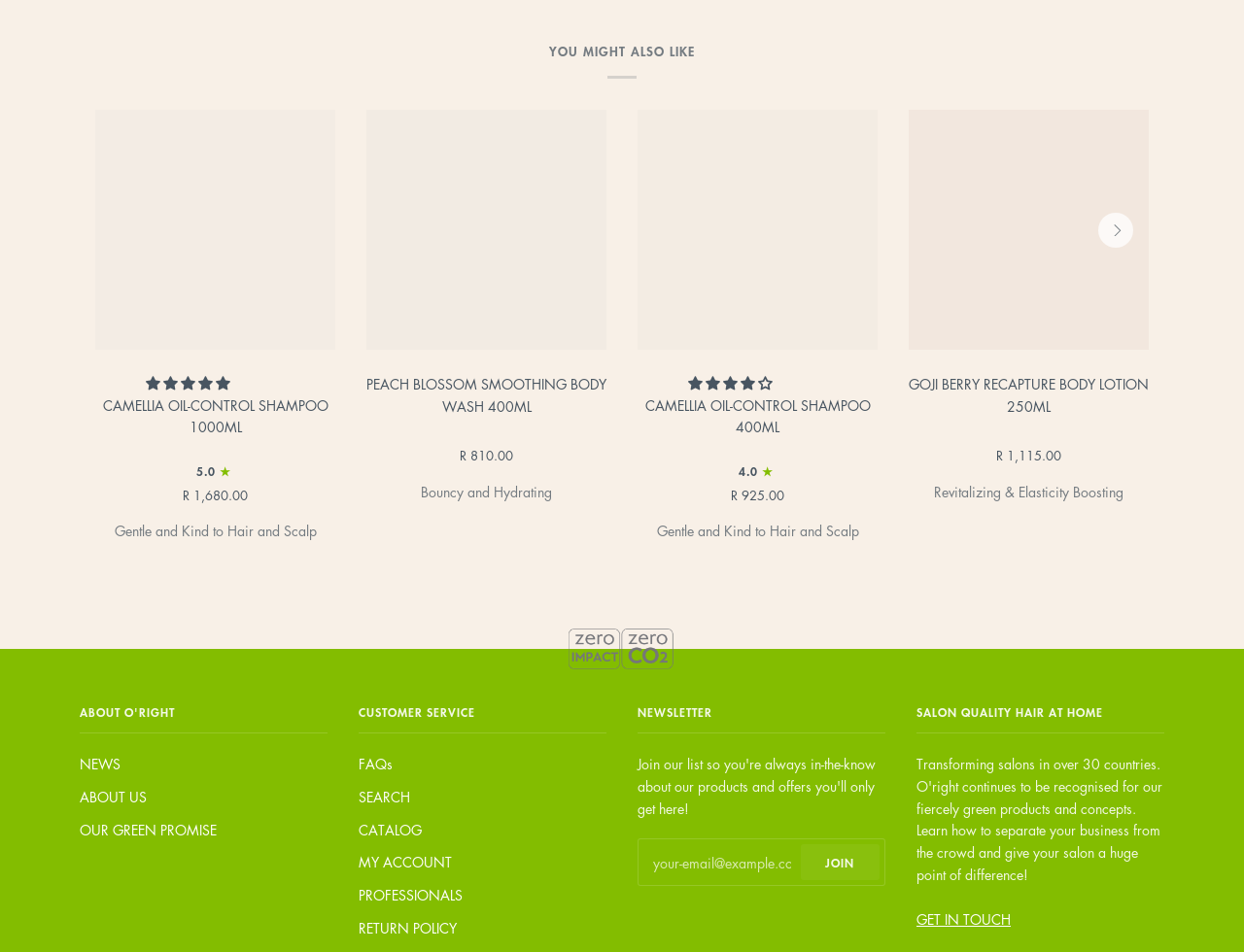Specify the bounding box coordinates for the region that must be clicked to perform the given instruction: "Join the newsletter".

[0.644, 0.887, 0.707, 0.925]